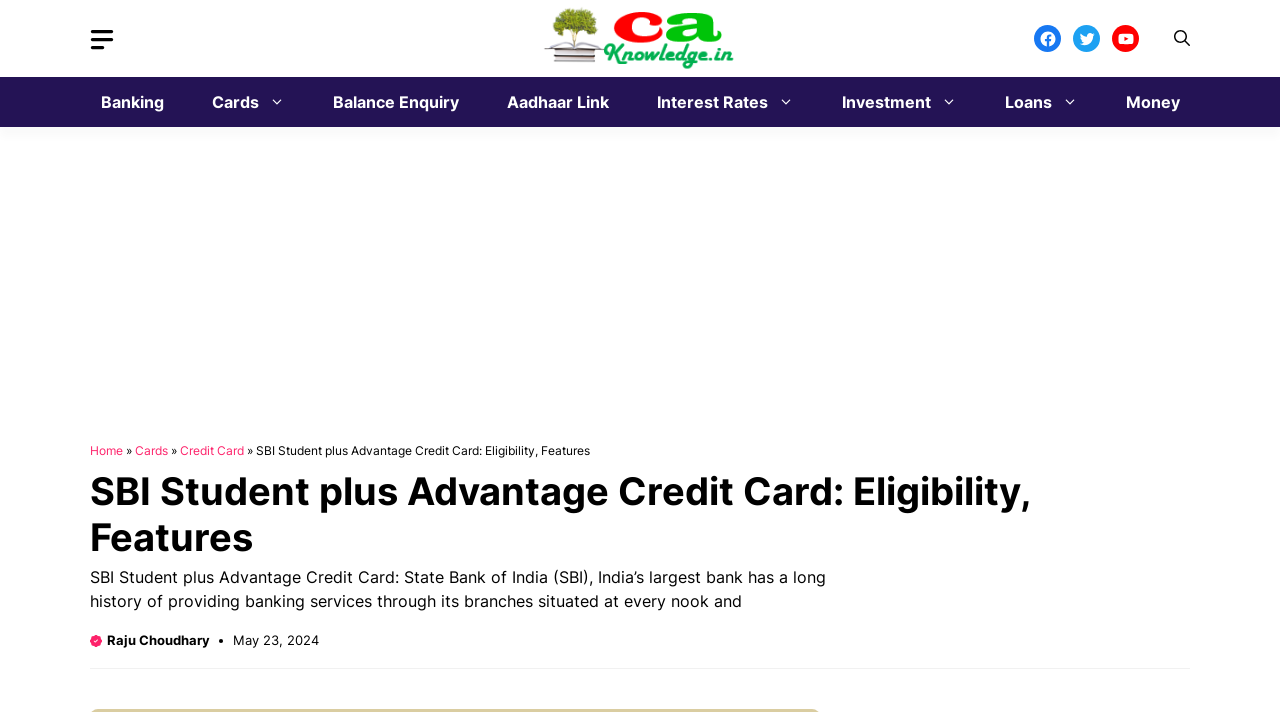Extract the main headline from the webpage and generate its text.

SBI Student plus Advantage Credit Card: Eligibility, Features